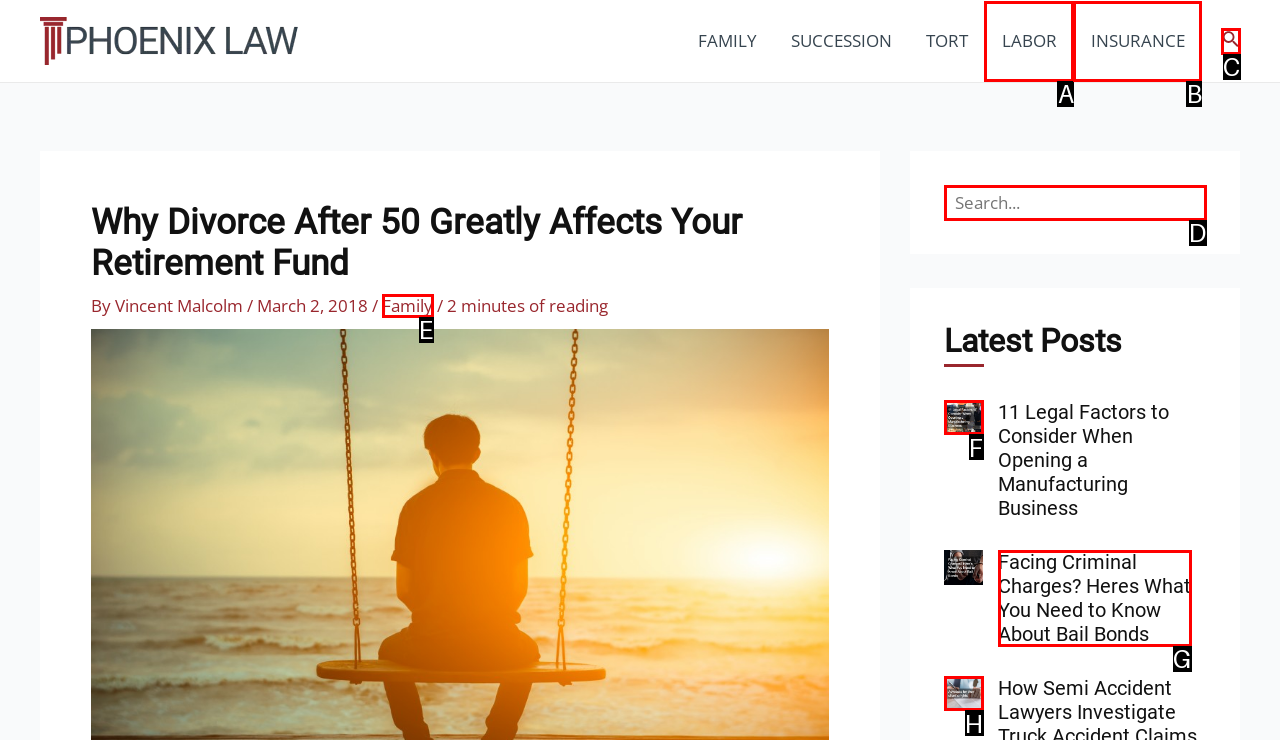Choose the option that best matches the element: Insurance
Respond with the letter of the correct option.

B